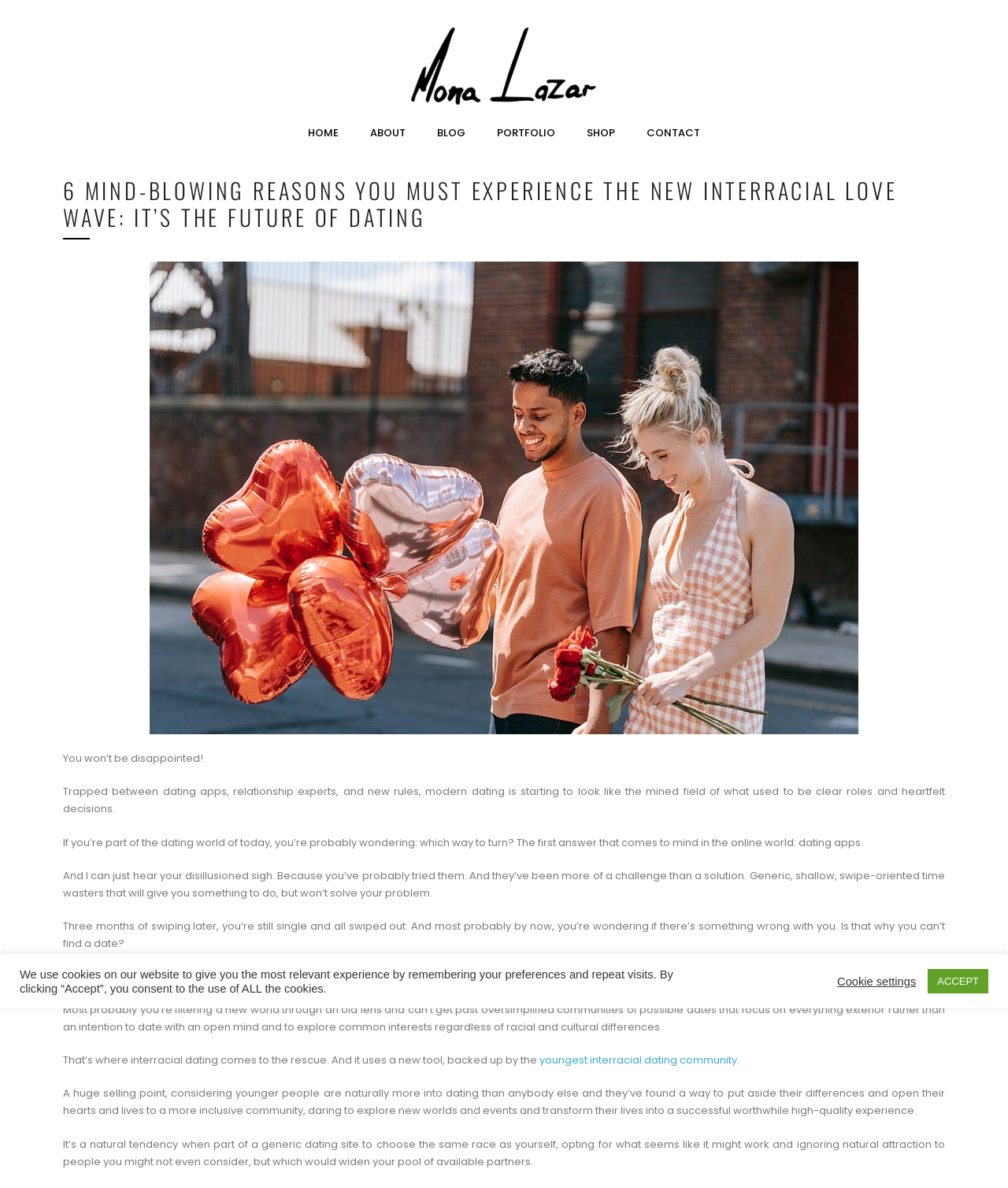Reply to the question with a brief word or phrase: What is the topic of the article?

Interracial dating